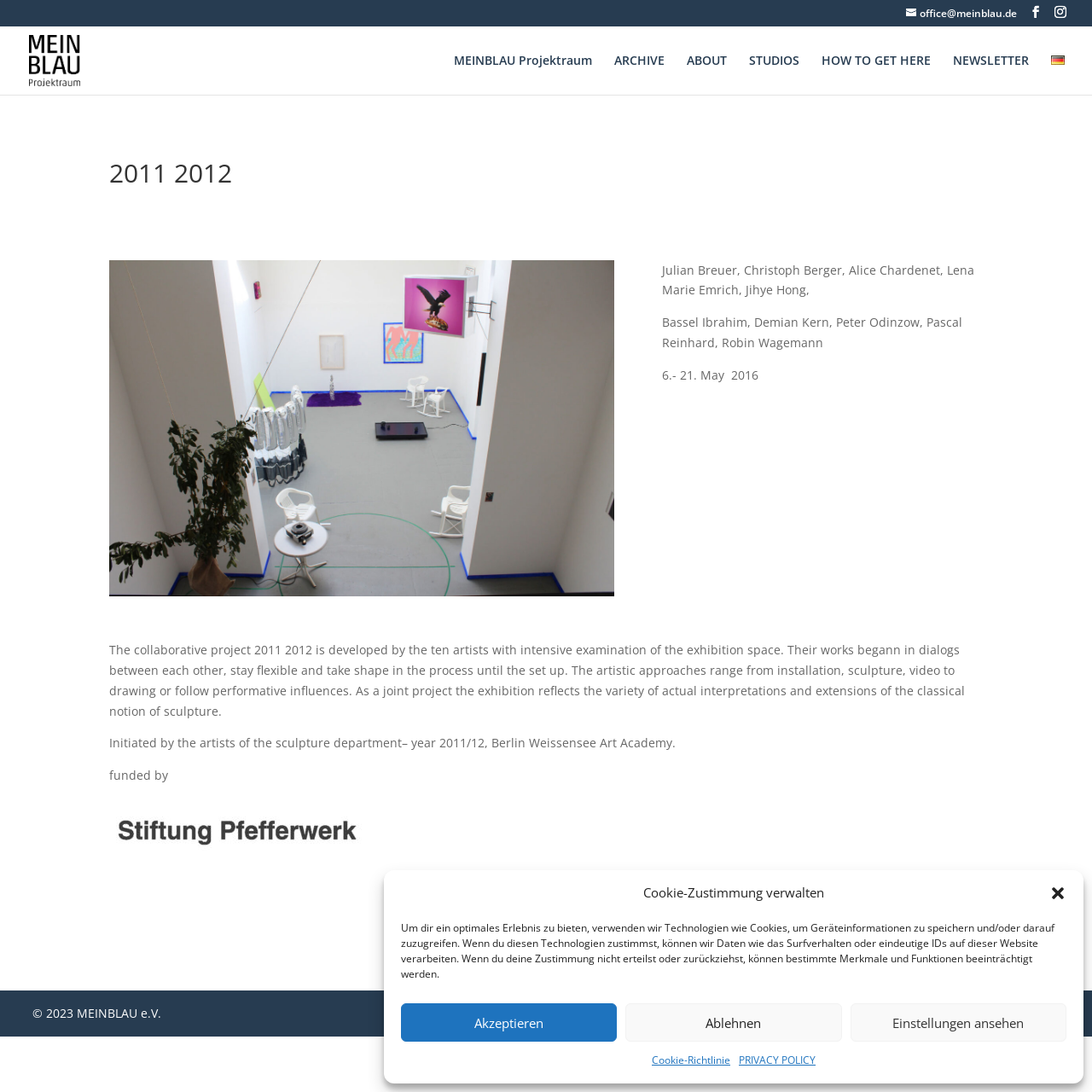What is the language of the webpage?
Answer the question with a single word or phrase derived from the image.

Deutsch